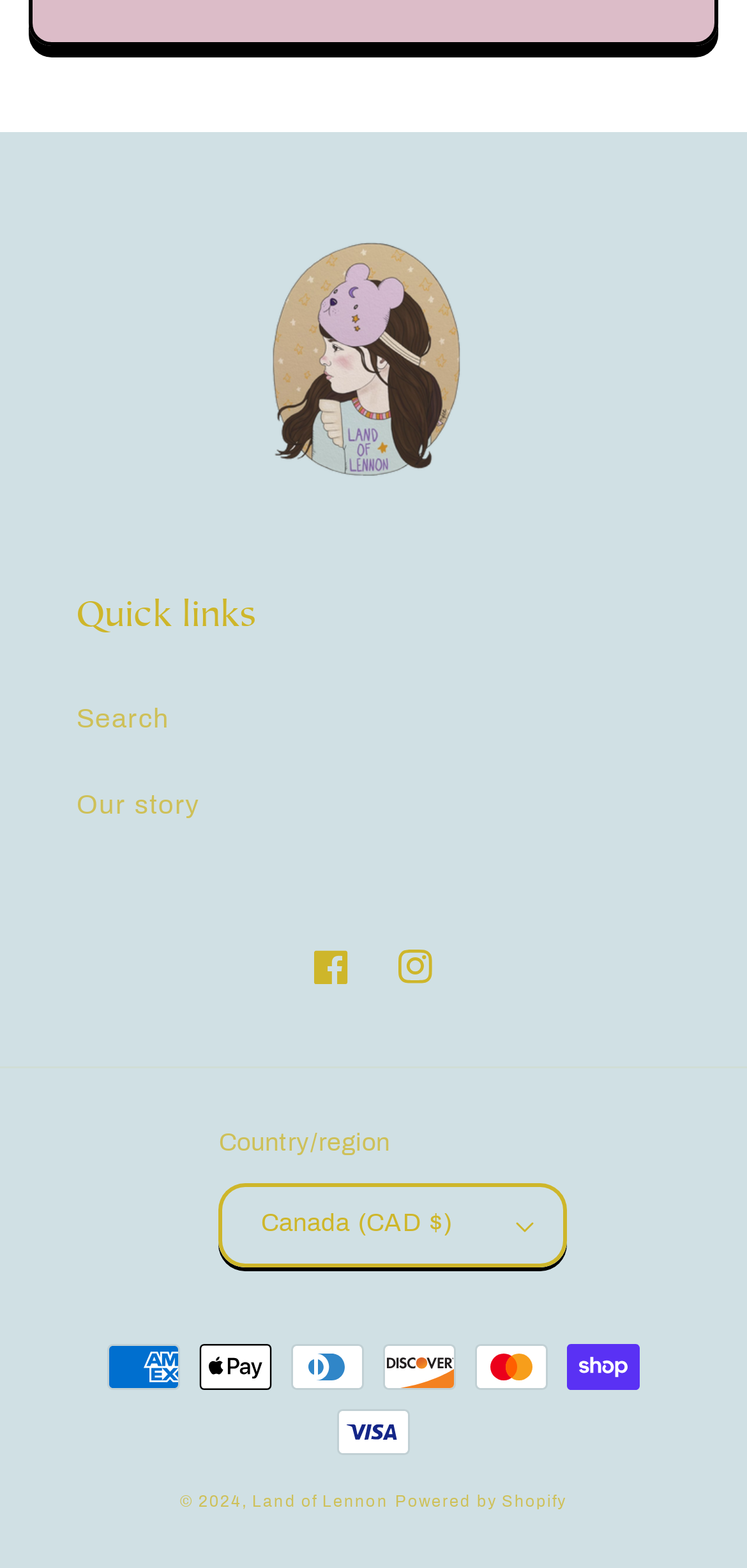Answer the question briefly using a single word or phrase: 
What is the copyright year?

2024